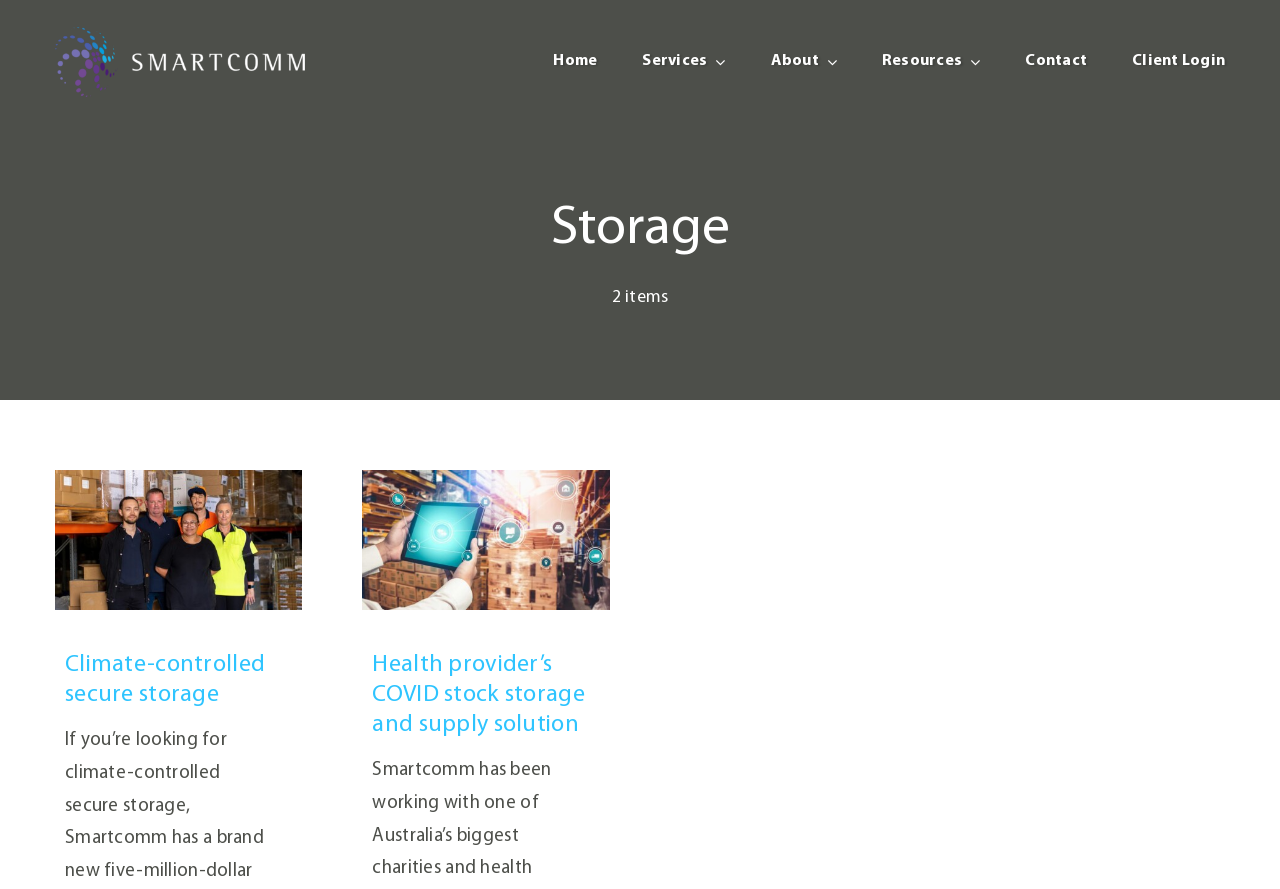Provide a one-word or short-phrase response to the question:
What is the logo of Smartcomm?

Smatcomm Logo - White